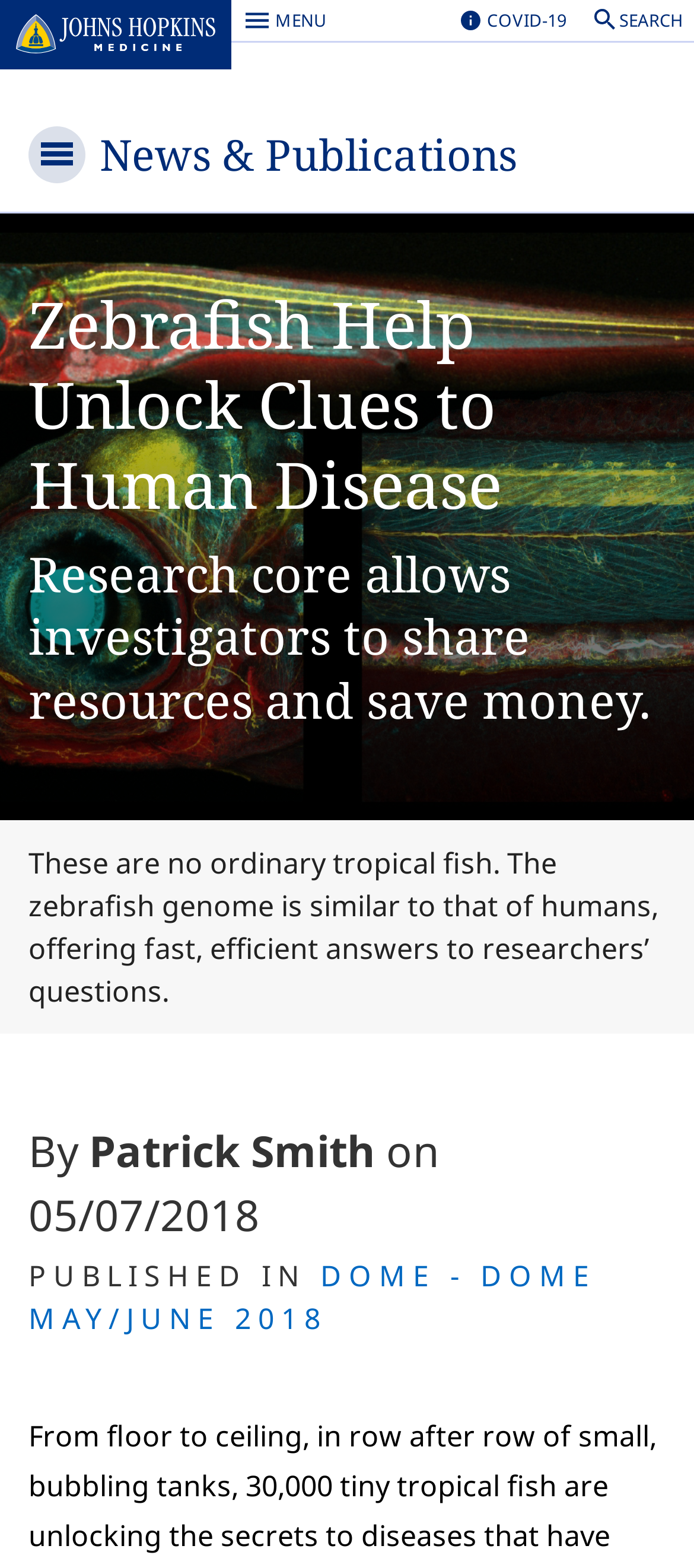Please locate and generate the primary heading on this webpage.

News & Publications